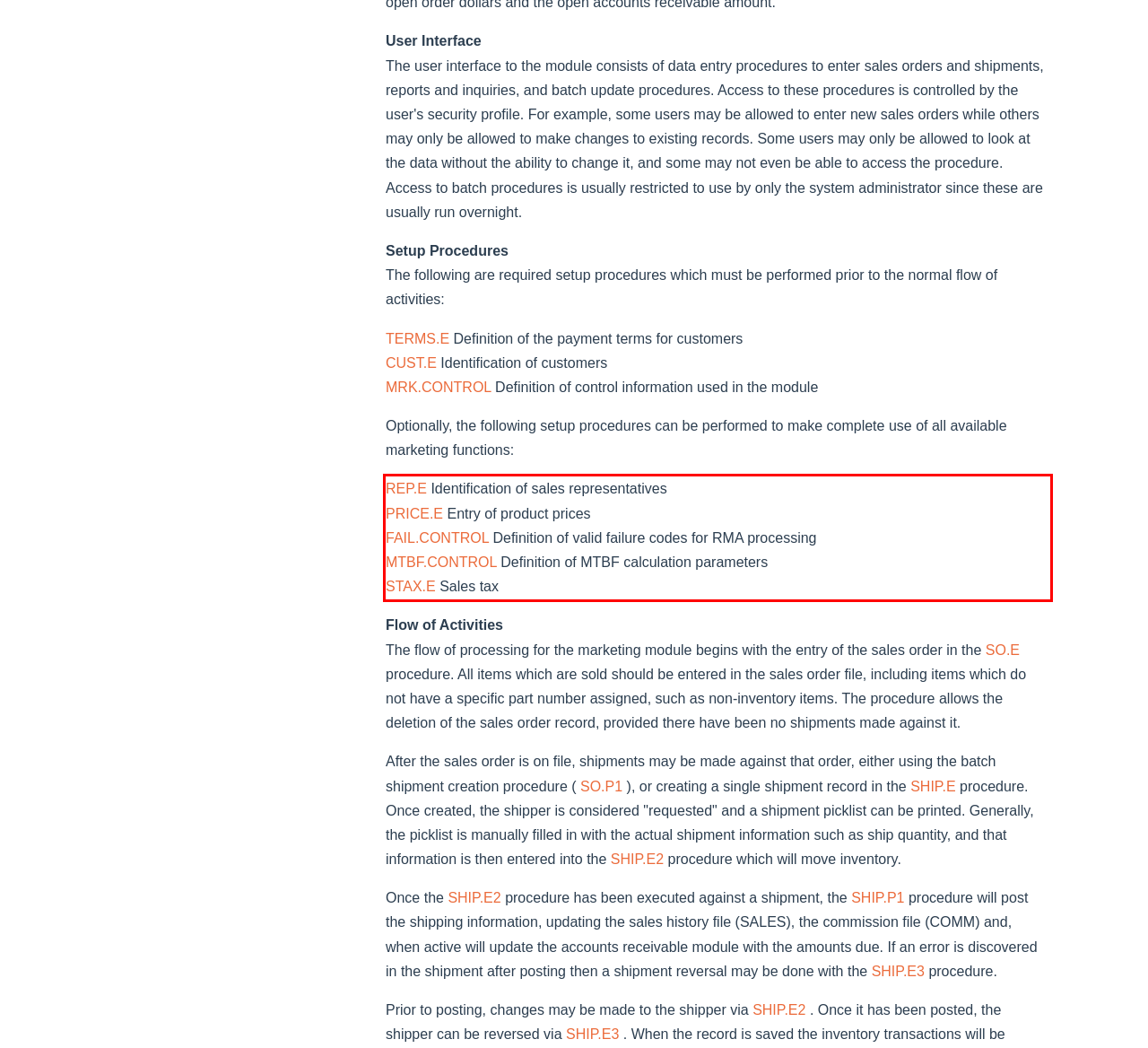You have a webpage screenshot with a red rectangle surrounding a UI element. Extract the text content from within this red bounding box.

REP.E Identification of sales representatives PRICE.E Entry of product prices FAIL.CONTROL Definition of valid failure codes for RMA processing MTBF.CONTROL Definition of MTBF calculation parameters STAX.E Sales tax